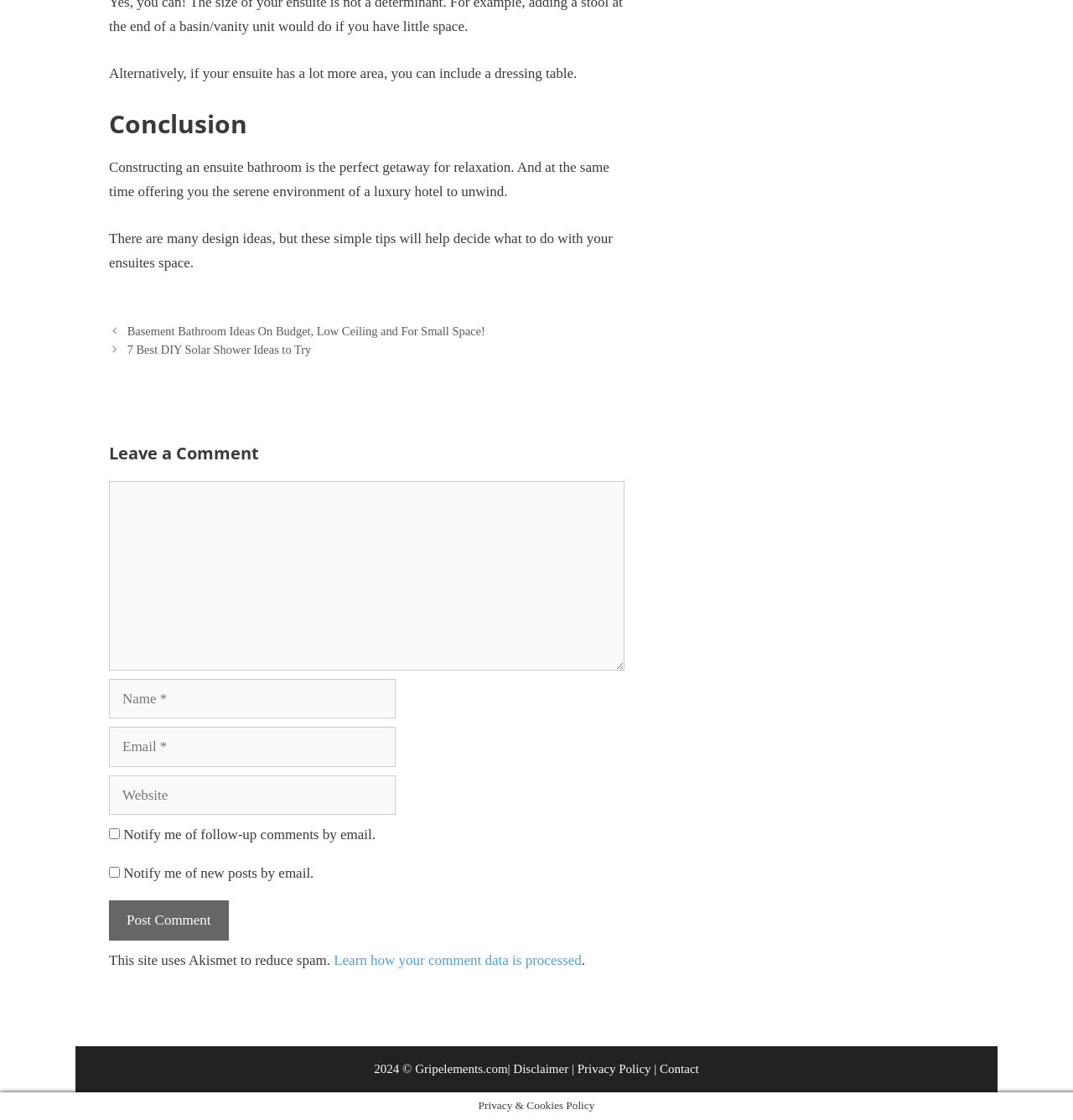Please locate the bounding box coordinates for the element that should be clicked to achieve the following instruction: "Click on 'Posts'". Ensure the coordinates are given as four float numbers between 0 and 1, i.e., [left, top, right, bottom].

[0.102, 0.288, 0.582, 0.321]